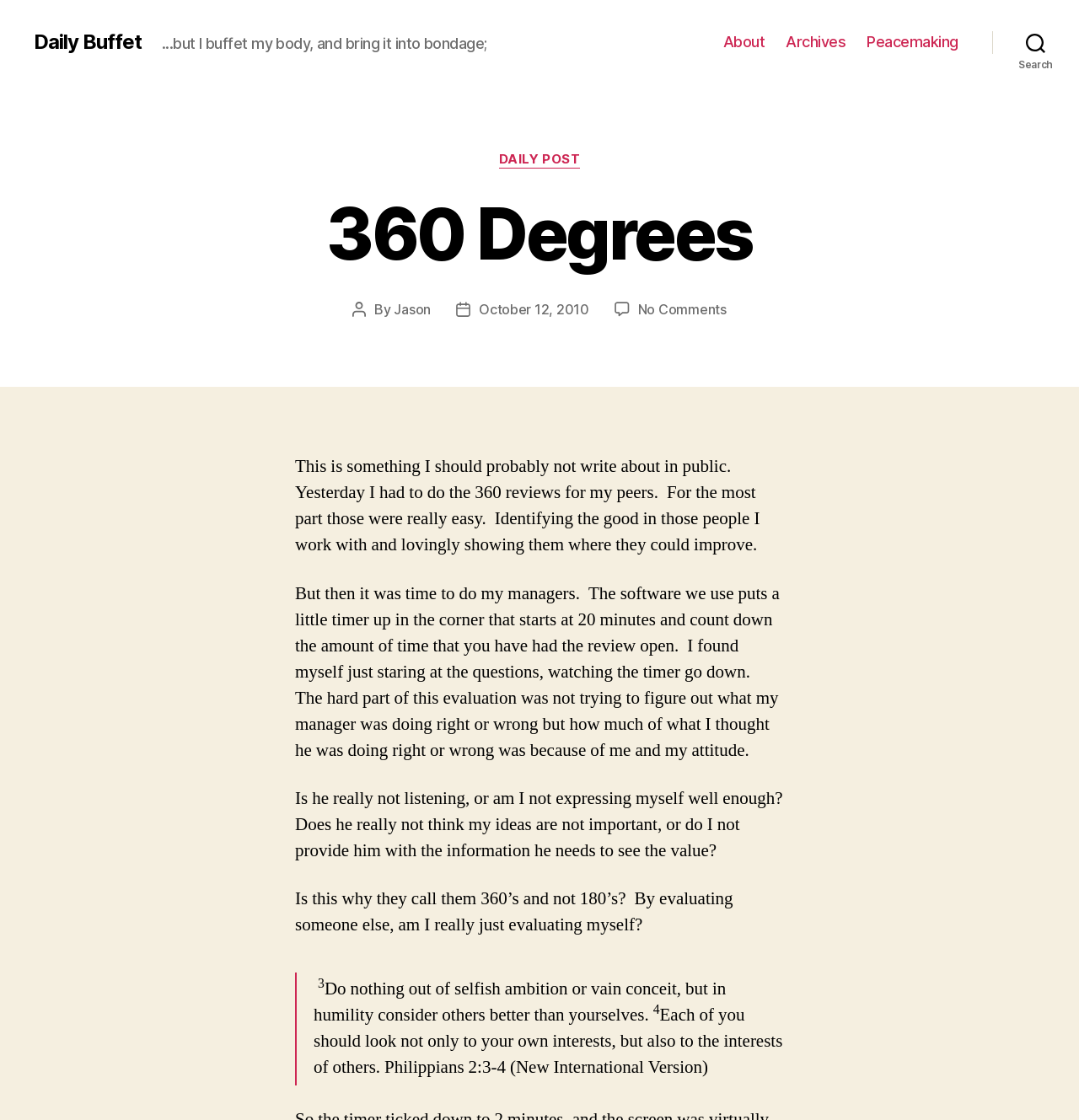Please provide the bounding box coordinates in the format (top-left x, top-left y, bottom-right x, bottom-right y). Remember, all values are floating point numbers between 0 and 1. What is the bounding box coordinate of the region described as: Peacemaking

[0.804, 0.029, 0.888, 0.046]